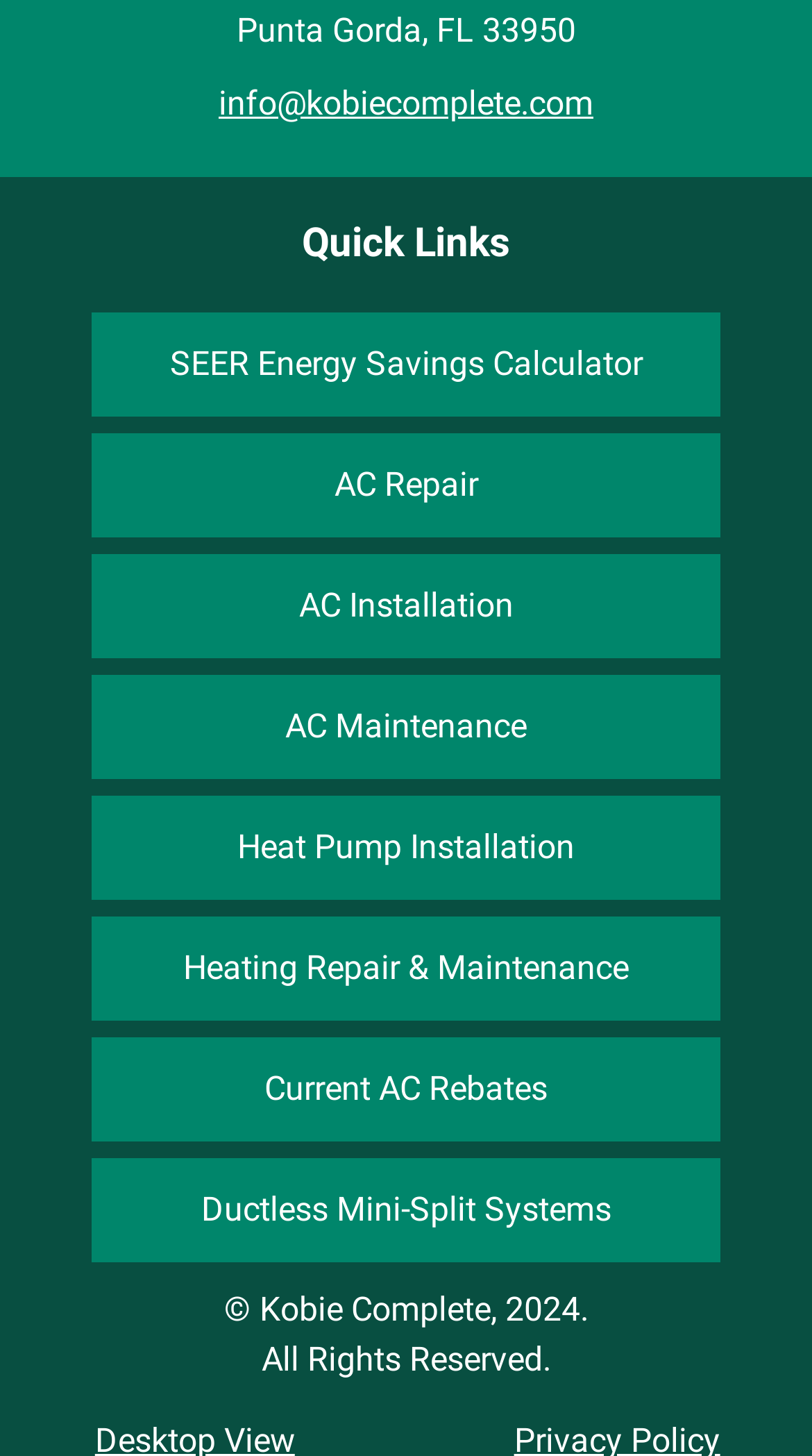Can you find the bounding box coordinates for the element that needs to be clicked to execute this instruction: "contact via email"? The coordinates should be given as four float numbers between 0 and 1, i.e., [left, top, right, bottom].

[0.269, 0.057, 0.731, 0.085]